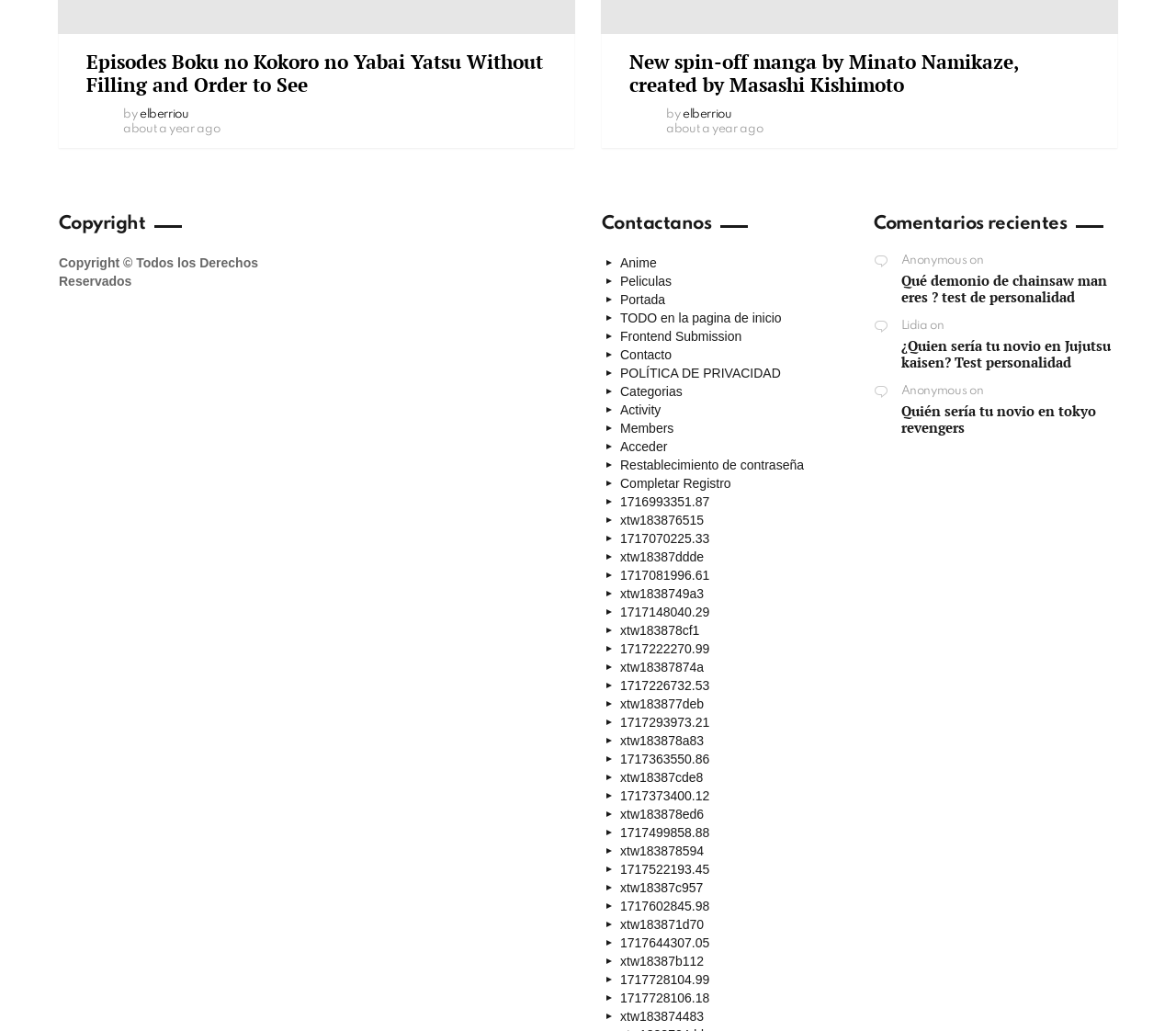Who is the author of the recent comment?
Refer to the screenshot and answer in one word or phrase.

Anonymous